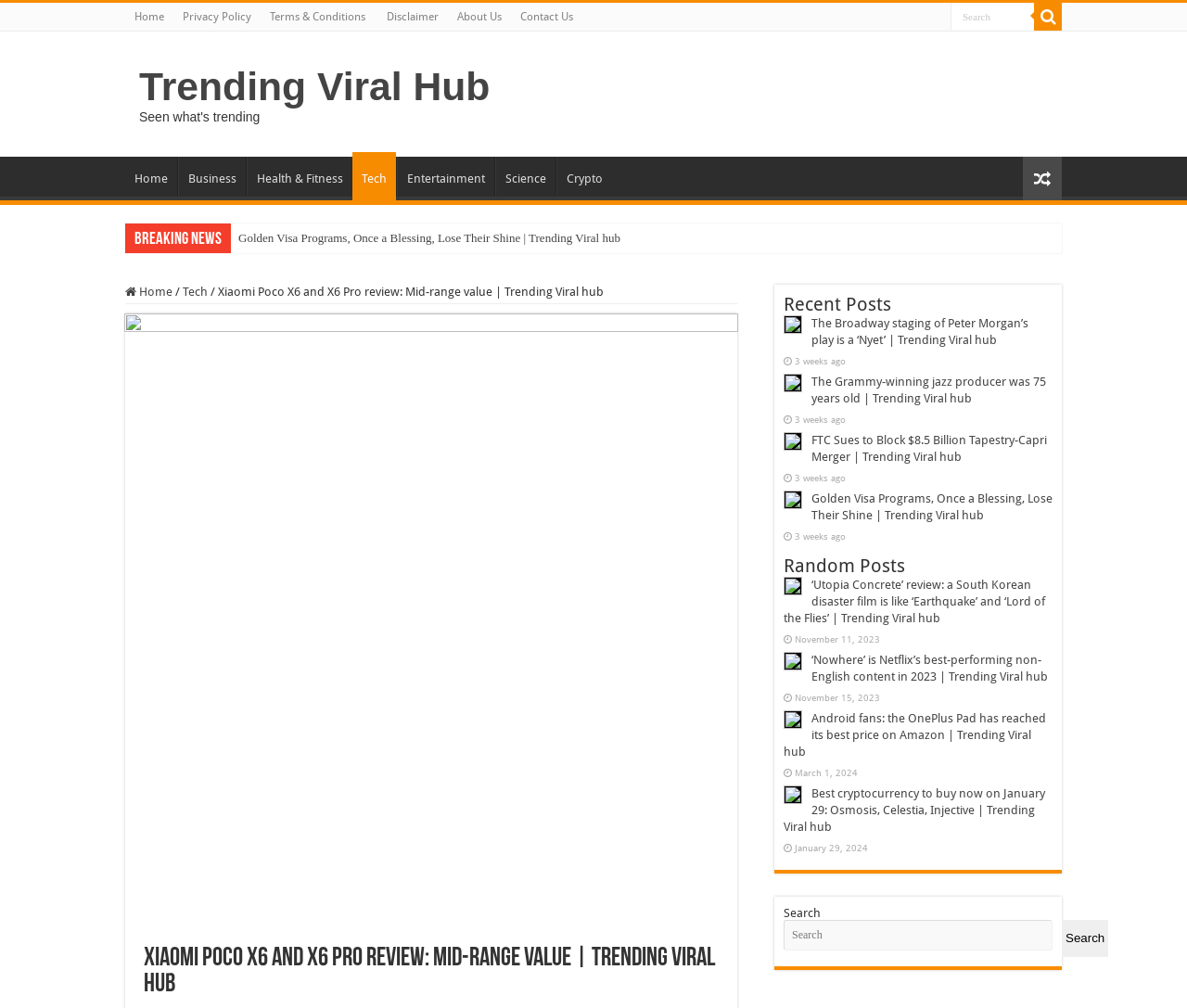Determine the bounding box coordinates of the region I should click to achieve the following instruction: "Go to Home page". Ensure the bounding box coordinates are four float numbers between 0 and 1, i.e., [left, top, right, bottom].

[0.105, 0.003, 0.146, 0.03]